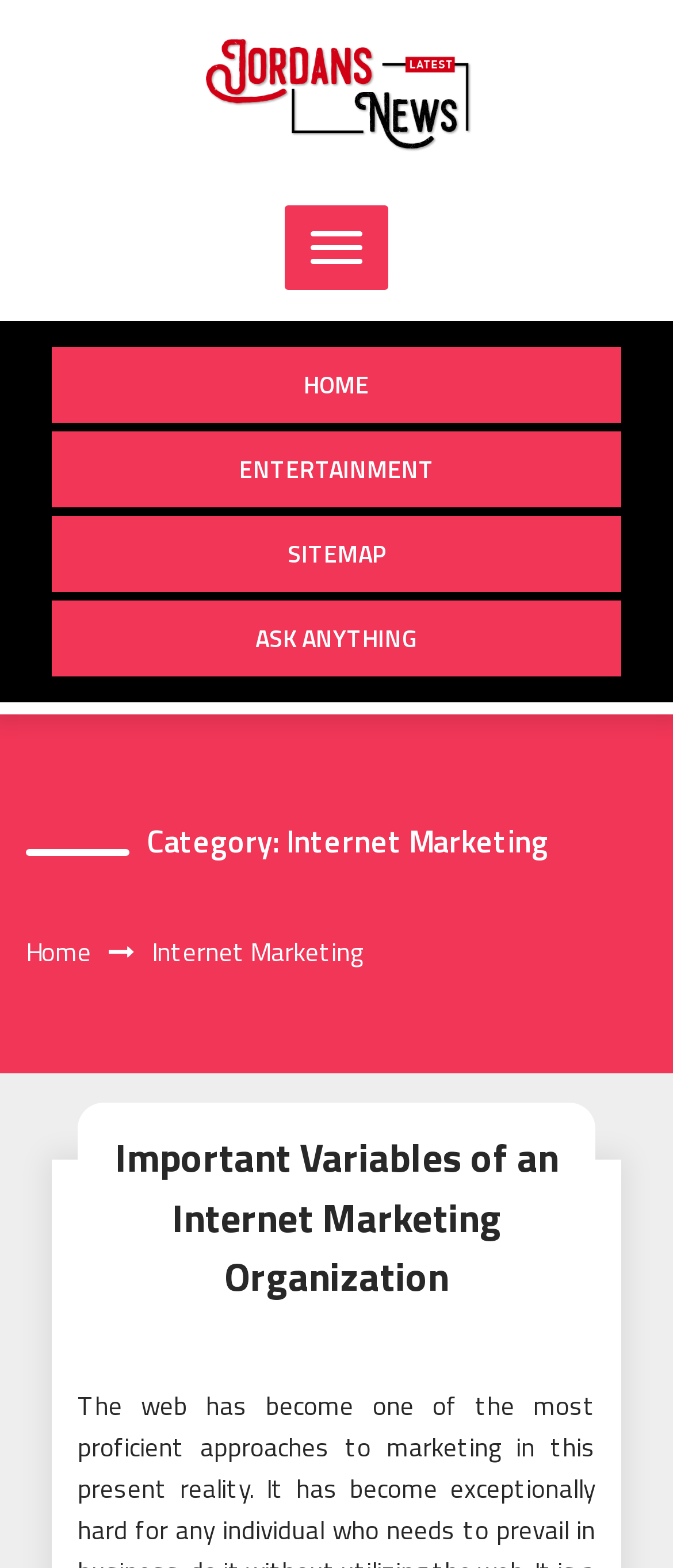Please specify the bounding box coordinates of the region to click in order to perform the following instruction: "view important variables of an Internet Marketing Organization".

[0.115, 0.704, 0.885, 0.851]